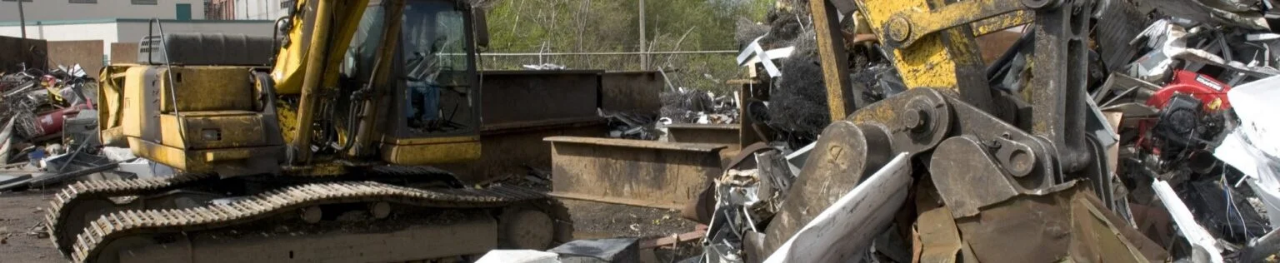Please look at the image and answer the question with a detailed explanation: What is the role of facilities like the one depicted in the image?

The photograph effectively captures the industrial environment, underscoring the role that such facilities play in promoting sustainability and waste reduction, which suggests that facilities like the one depicted in the image play a crucial role in promoting sustainability and reducing waste.